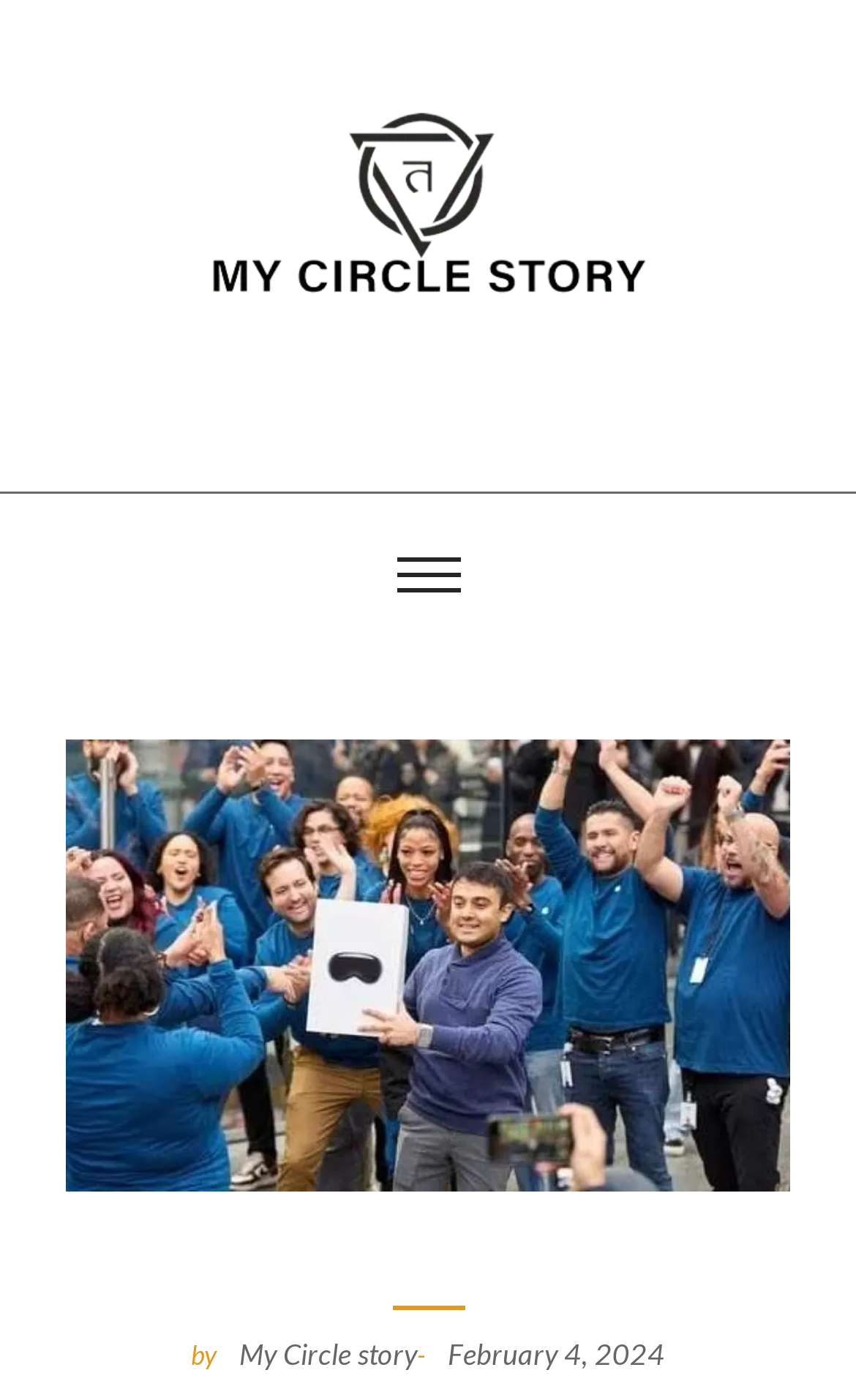Summarize the webpage with a detailed and informative caption.

The webpage is about the launch of Apple Vision Pro, a revolutionary headset. At the top, there is a title "Apple Vision Pro Launch: Eager Fans Flock to Stores as Tim Cook Unveils Revolutionary Headset" which occupies a significant portion of the top section. Below the title, there are two links placed side by side, taking up a substantial width of the page. 

Towards the bottom of the page, there is a section containing author information and a publication date. The author's name is "My Circle story", followed by a hyphen, and then the date "February 4, 2024". This section is positioned near the bottom of the page, with the text "by" preceding the author's name.